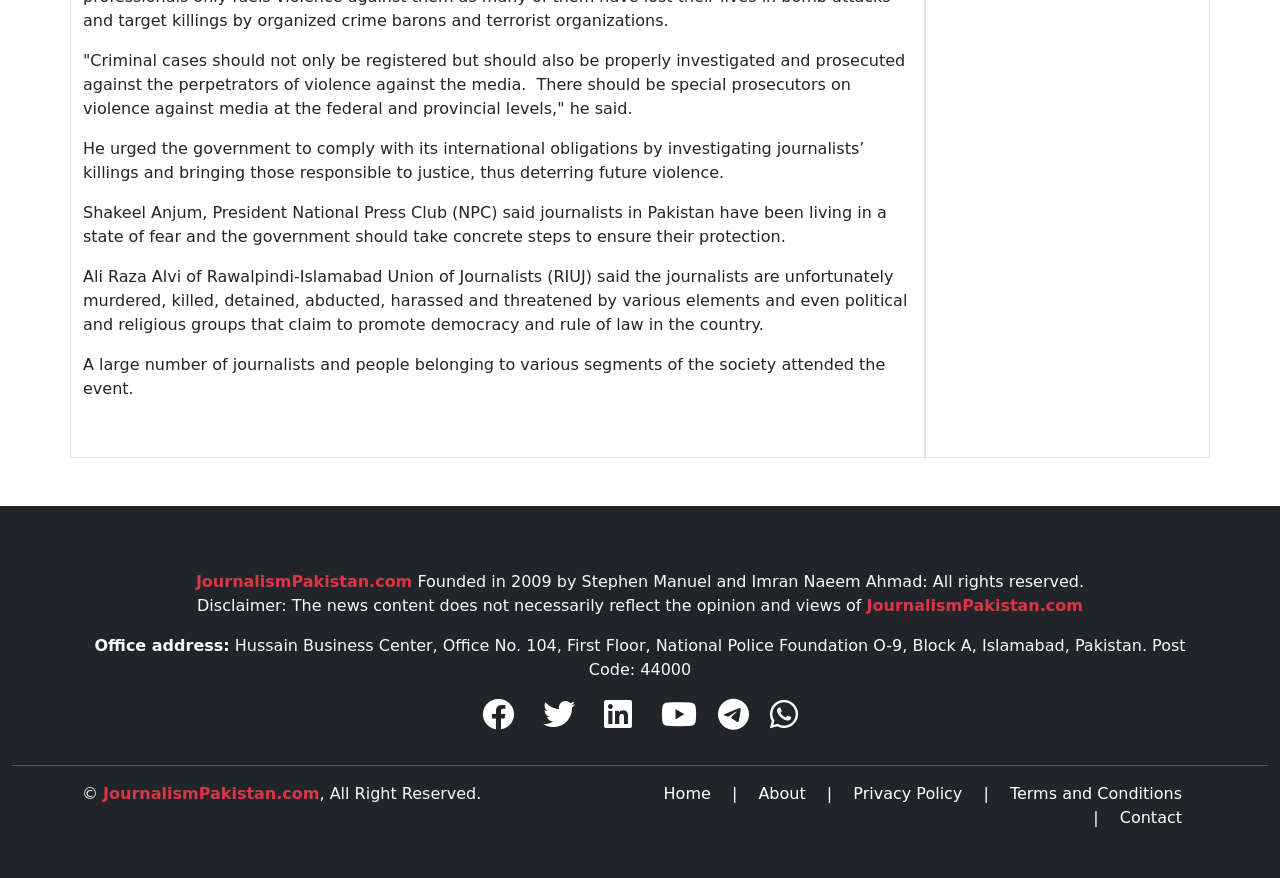Please locate the clickable area by providing the bounding box coordinates to follow this instruction: "Go to the Contact page".

[0.875, 0.92, 0.936, 0.942]